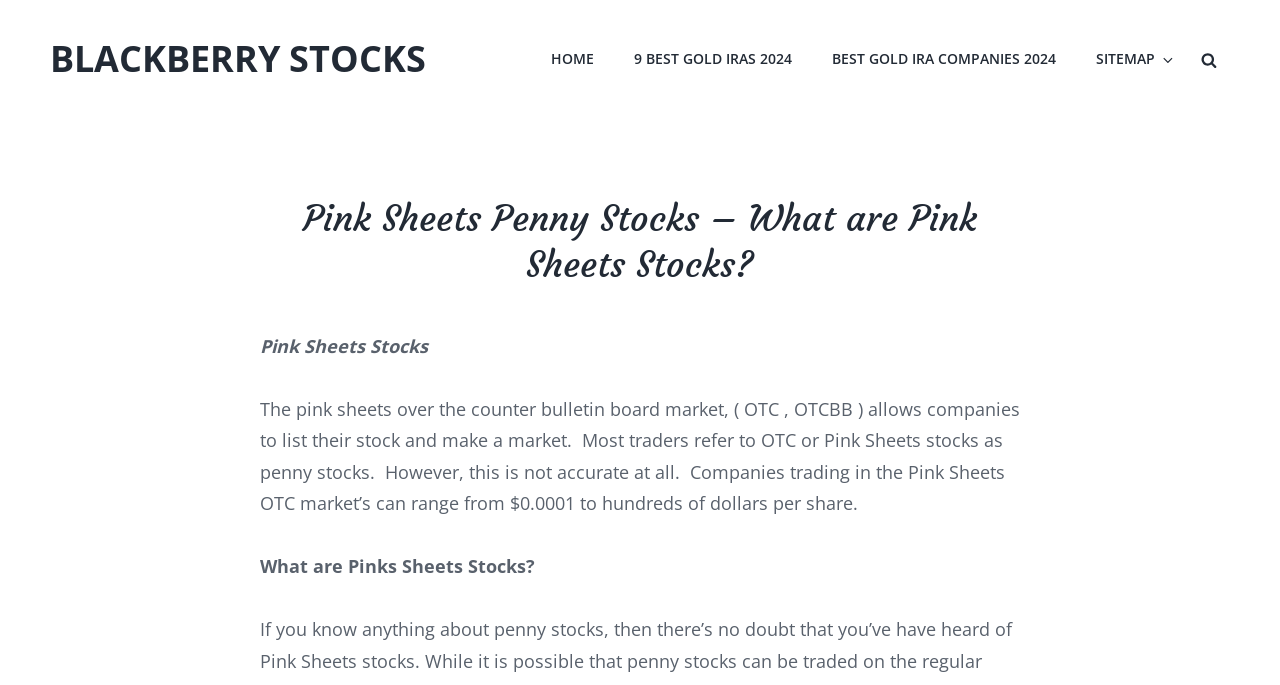Explain the webpage in detail, including its primary components.

The webpage is about Pink Sheets Stocks, with a main title "Pink Sheets Penny Stocks – What are Pink Sheets Stocks?" at the top center of the page. Below the title, there is a paragraph of text that explains the concept of Pink Sheets Stocks, mentioning that it allows companies to list their stock and make a market, and clarifying the misconception that all Pink Sheets Stocks are penny stocks.

At the top left of the page, there is a link to "BLACKBERRY STOCKS". To the right of this link, there is a primary navigation menu with four links: "HOME", "9 BEST GOLD IRAS 2024", "BEST GOLD IRA COMPANIES 2024", and "SITEMAP". These links are aligned horizontally and take up most of the top section of the page.

At the top right corner of the page, there is a search button labeled "SEARCH". When expanded, it reveals a header section with the same title as the main title of the page.

Below the main title, there is a subheading "What are Pinks Sheets Stocks?" which is positioned at the top left of the main content area.